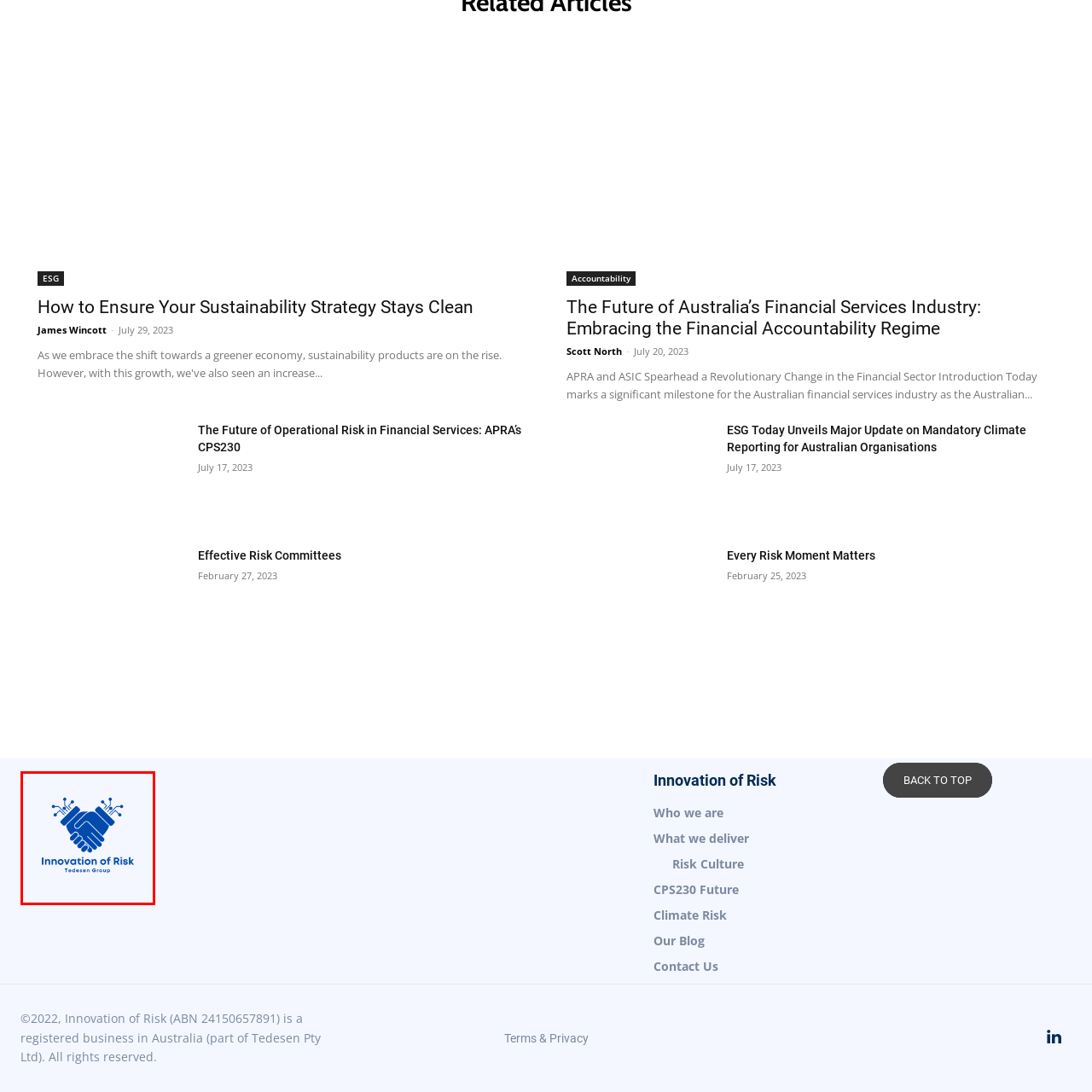Take a close look at the image outlined by the red bounding box and give a detailed response to the subsequent question, with information derived from the image: What do the graphical elements above the handshake represent?

The caption explains that the graphical elements resembling circuit patterns above the handshake symbolize technology and innovation in risk management, highlighting the brand's focus on modern and cutting-edge approaches.